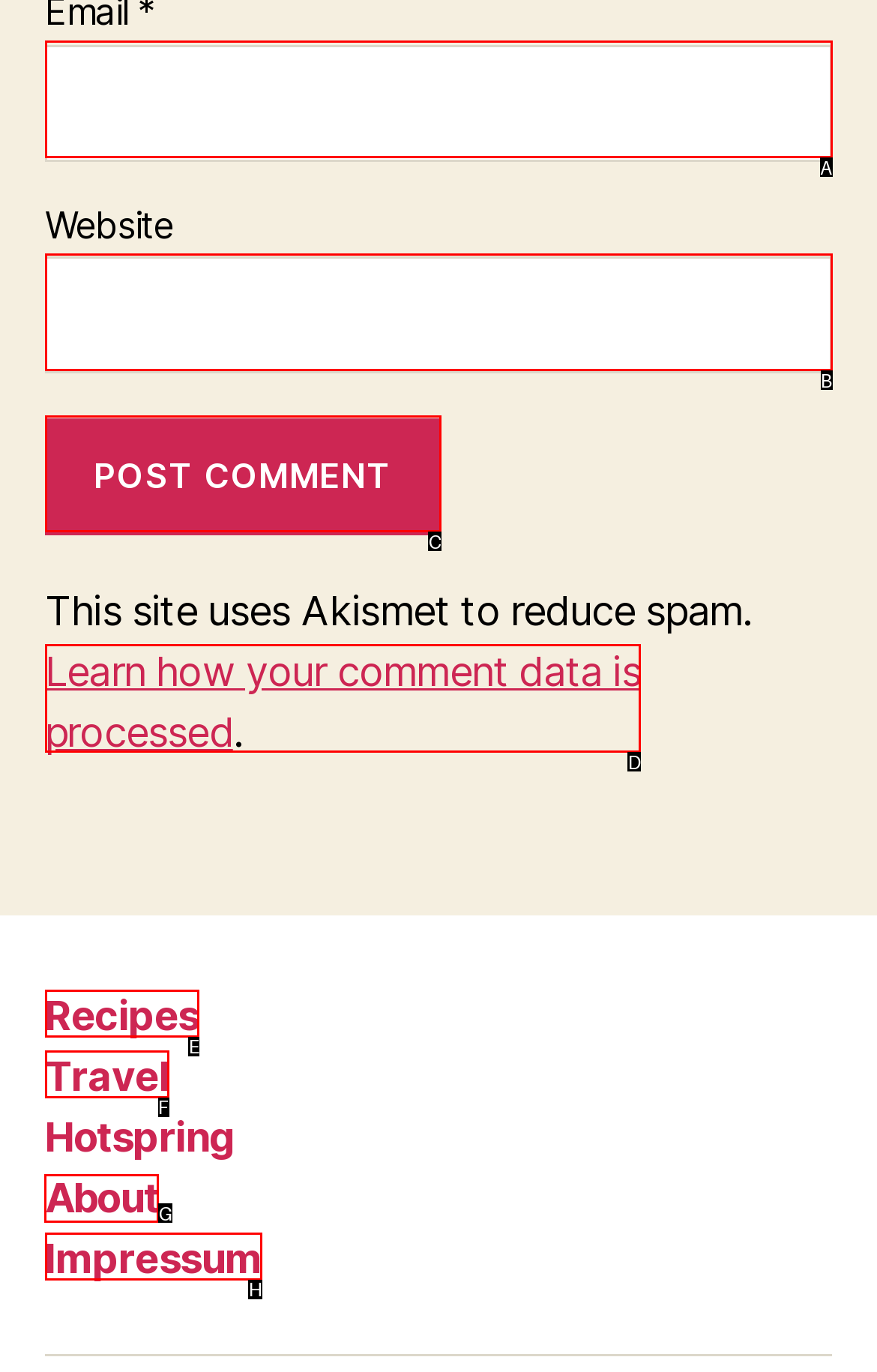Determine which option you need to click to execute the following task: Go to About page. Provide your answer as a single letter.

G